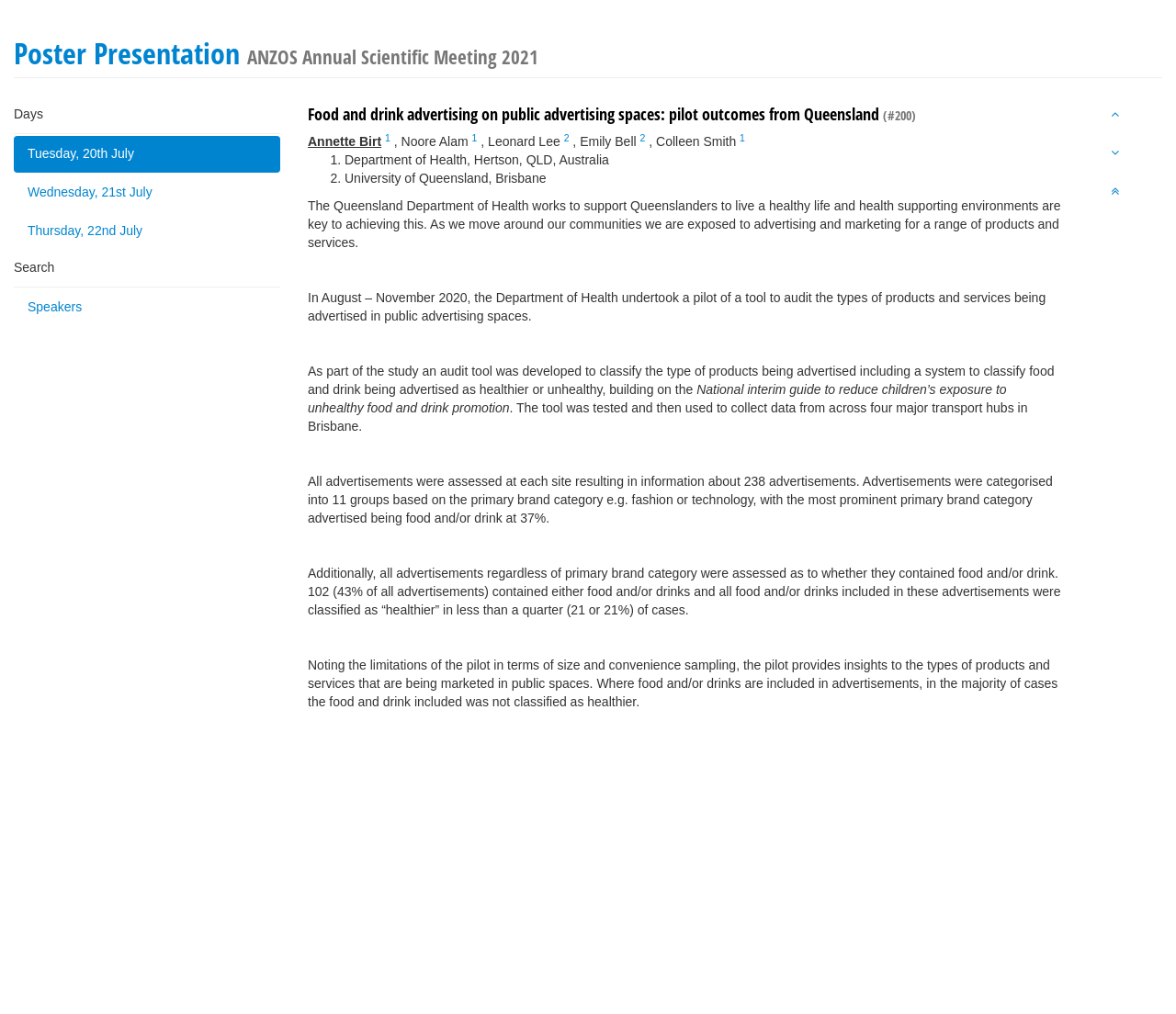Bounding box coordinates are specified in the format (top-left x, top-left y, bottom-right x, bottom-right y). All values are floating point numbers bounded between 0 and 1. Please provide the bounding box coordinate of the region this sentence describes: Speakers

[0.012, 0.285, 0.238, 0.322]